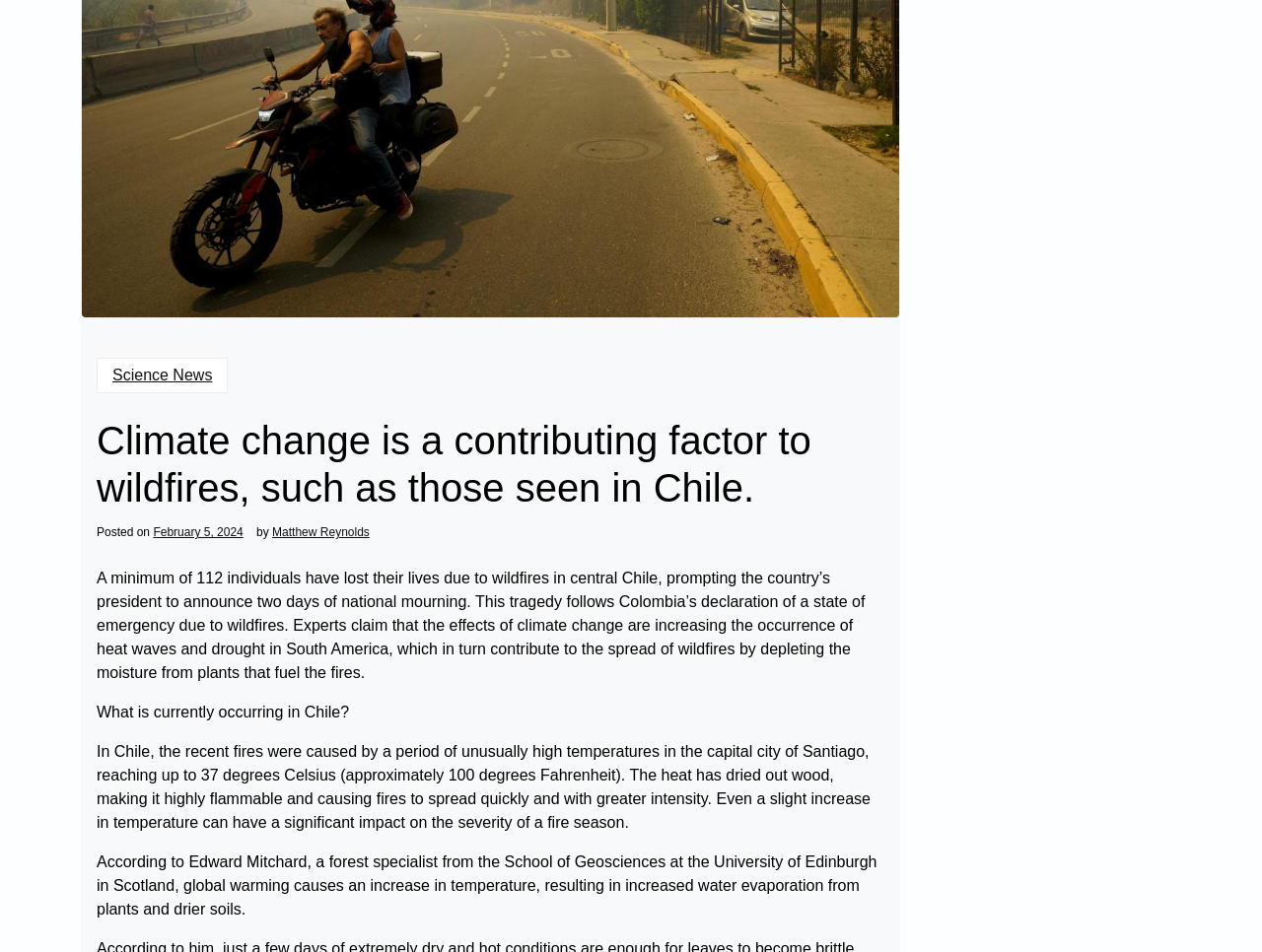Using the element description: "Matthew Reynolds", determine the bounding box coordinates for the specified UI element. The coordinates should be four float numbers between 0 and 1, [left, top, right, bottom].

[0.216, 0.553, 0.293, 0.565]